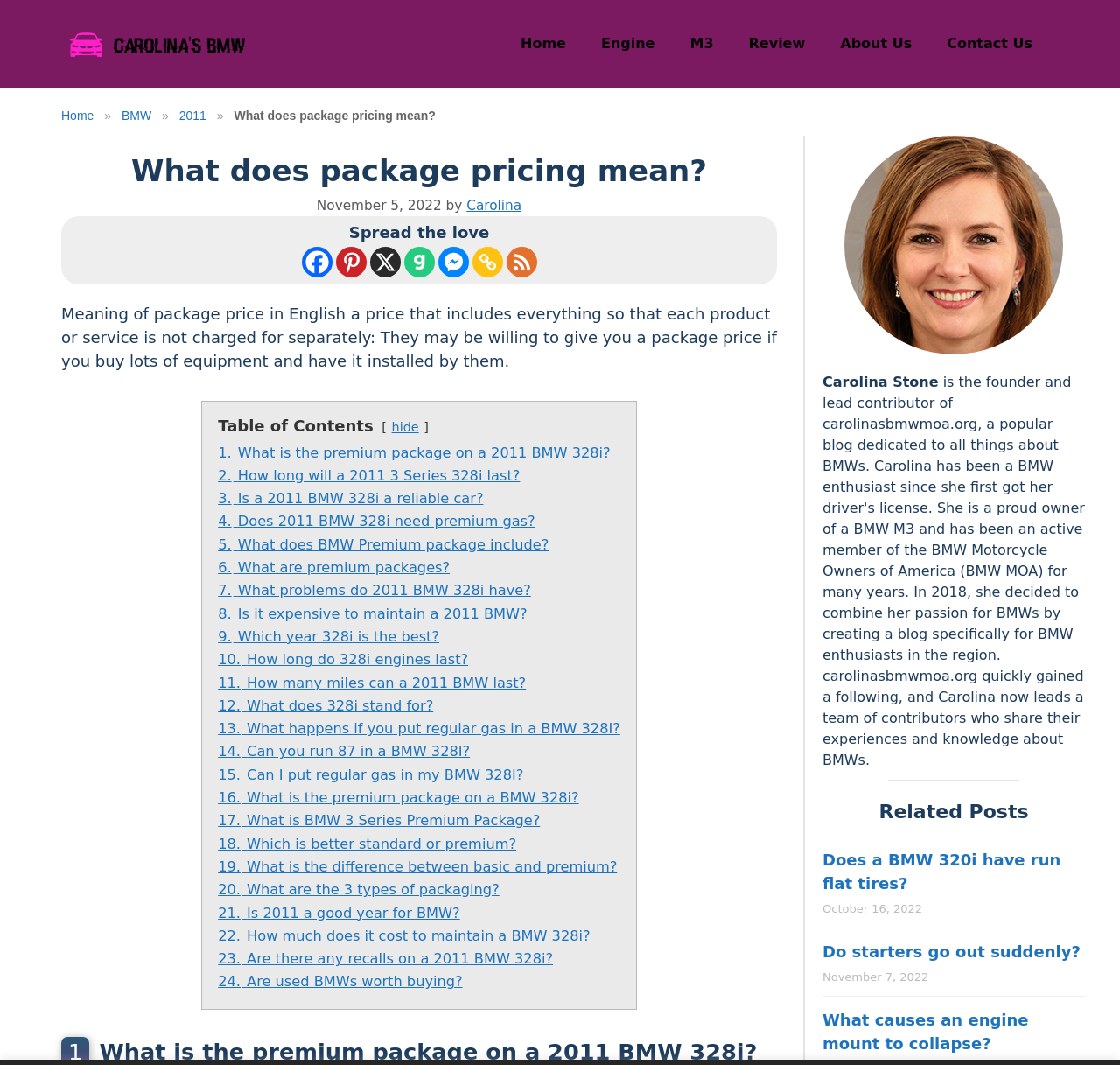What is the meaning of package price? Observe the screenshot and provide a one-word or short phrase answer.

A price that includes everything